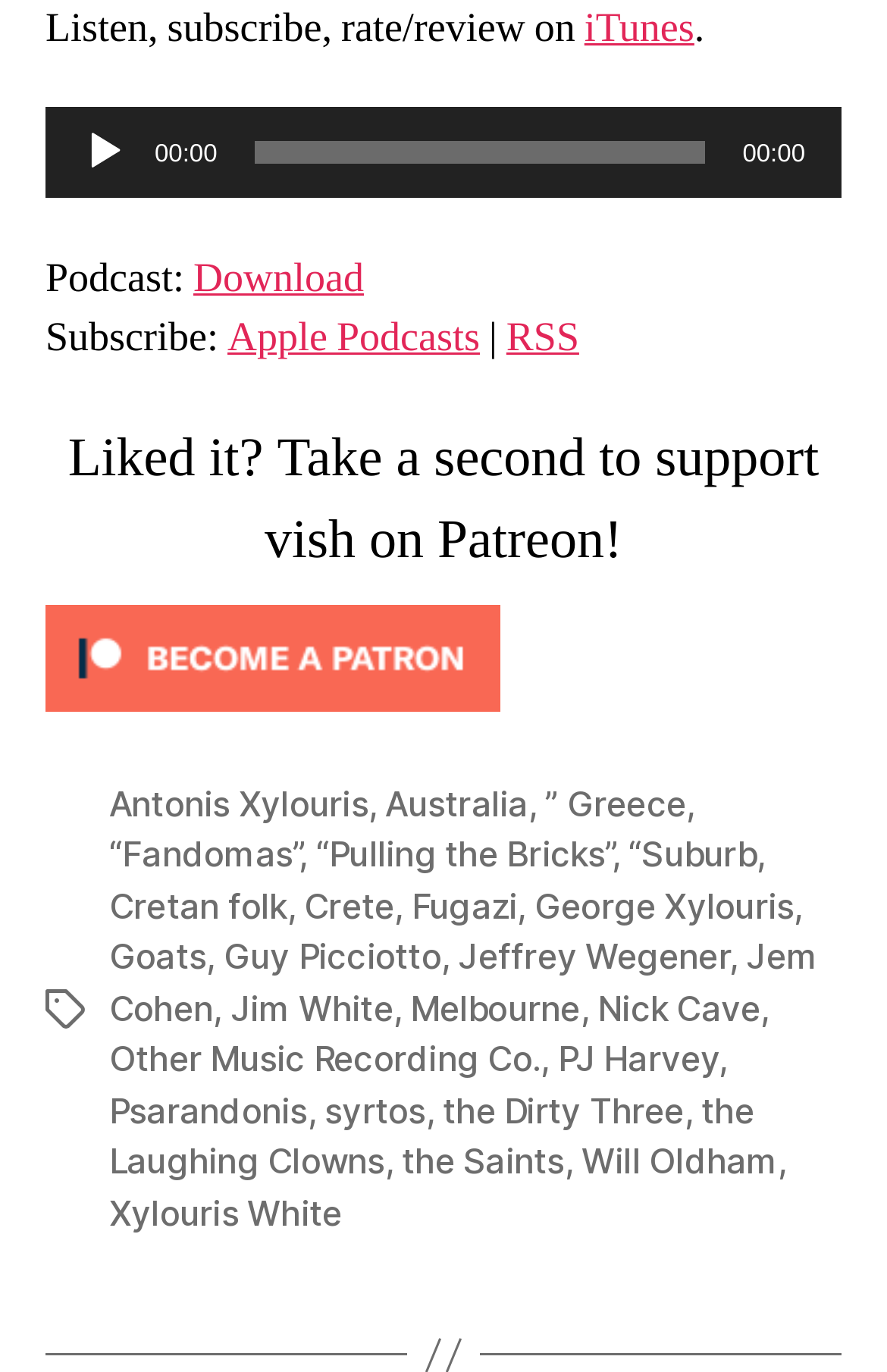Reply to the question with a single word or phrase:
What is the purpose of the 'Subscribe' links?

To subscribe to the podcast